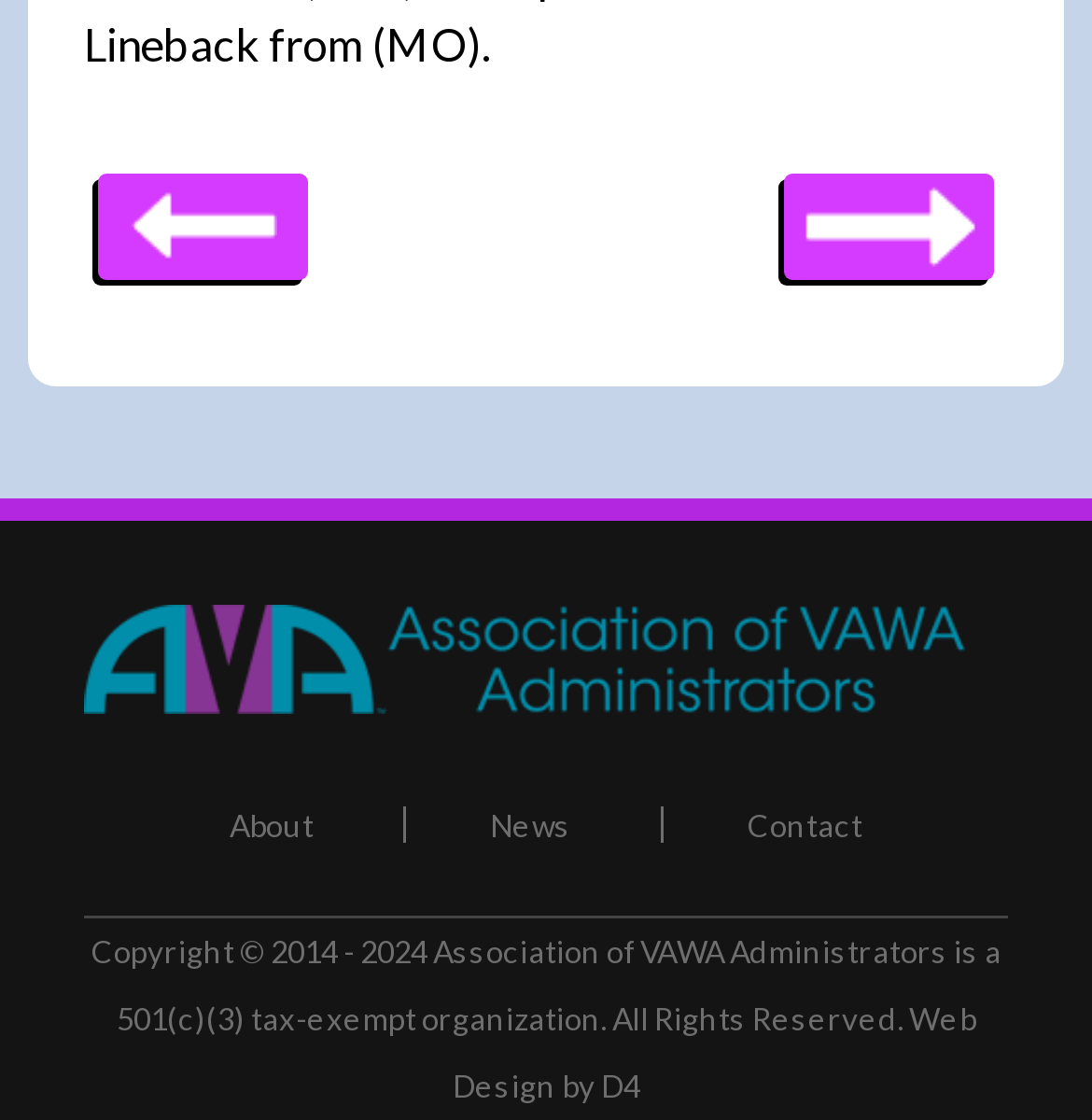Kindly determine the bounding box coordinates for the clickable area to achieve the given instruction: "read the news".

[0.449, 0.721, 0.523, 0.754]